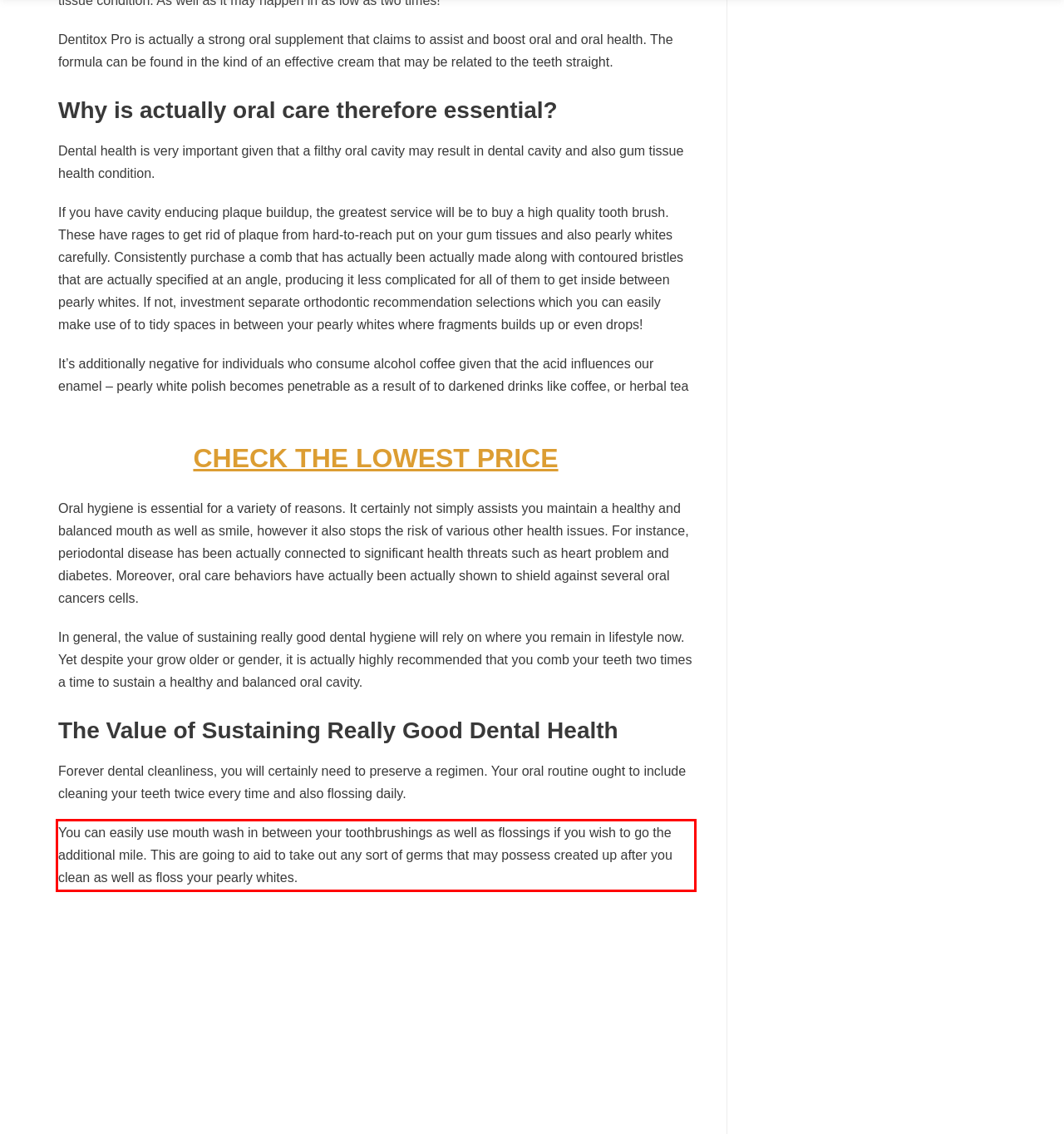You are given a screenshot showing a webpage with a red bounding box. Perform OCR to capture the text within the red bounding box.

You can easily use mouth wash in between your toothbrushings as well as flossings if you wish to go the additional mile. This are going to aid to take out any sort of germs that may possess created up after you clean as well as floss your pearly whites.